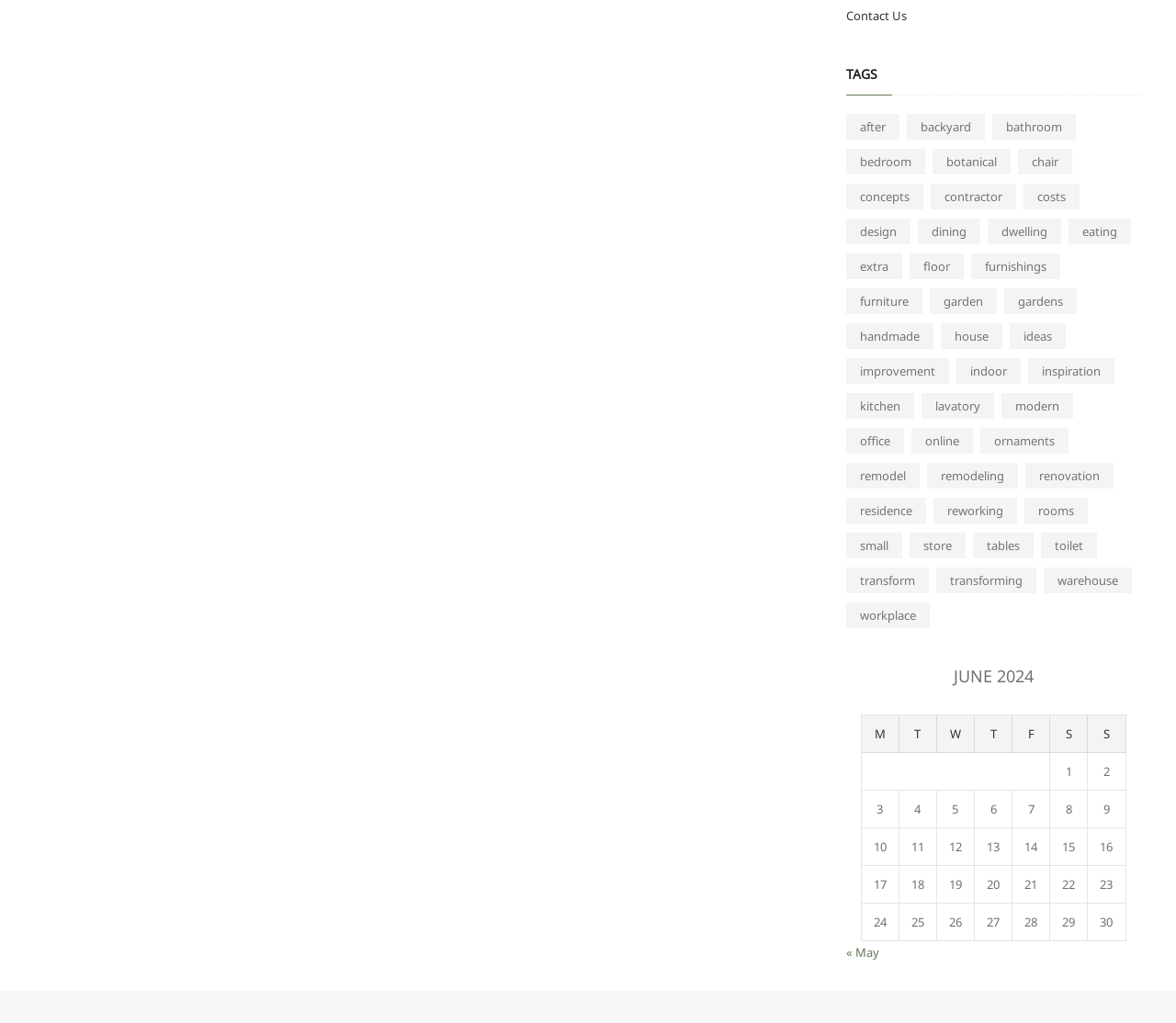Please respond to the question using a single word or phrase:
How many items are in the 'furnishings' category?

65 items